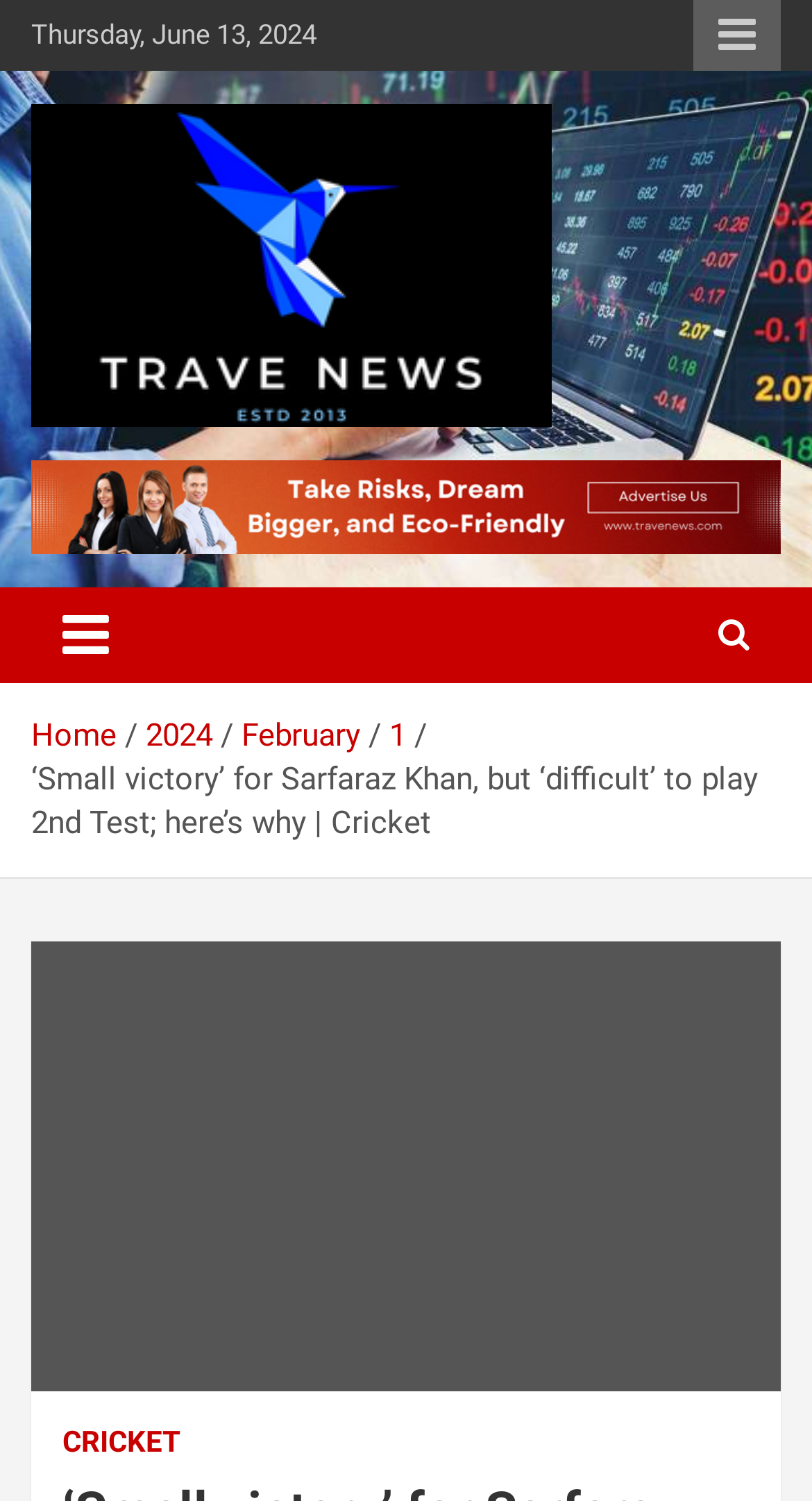What is the category of the article?
Refer to the screenshot and respond with a concise word or phrase.

CRICKET